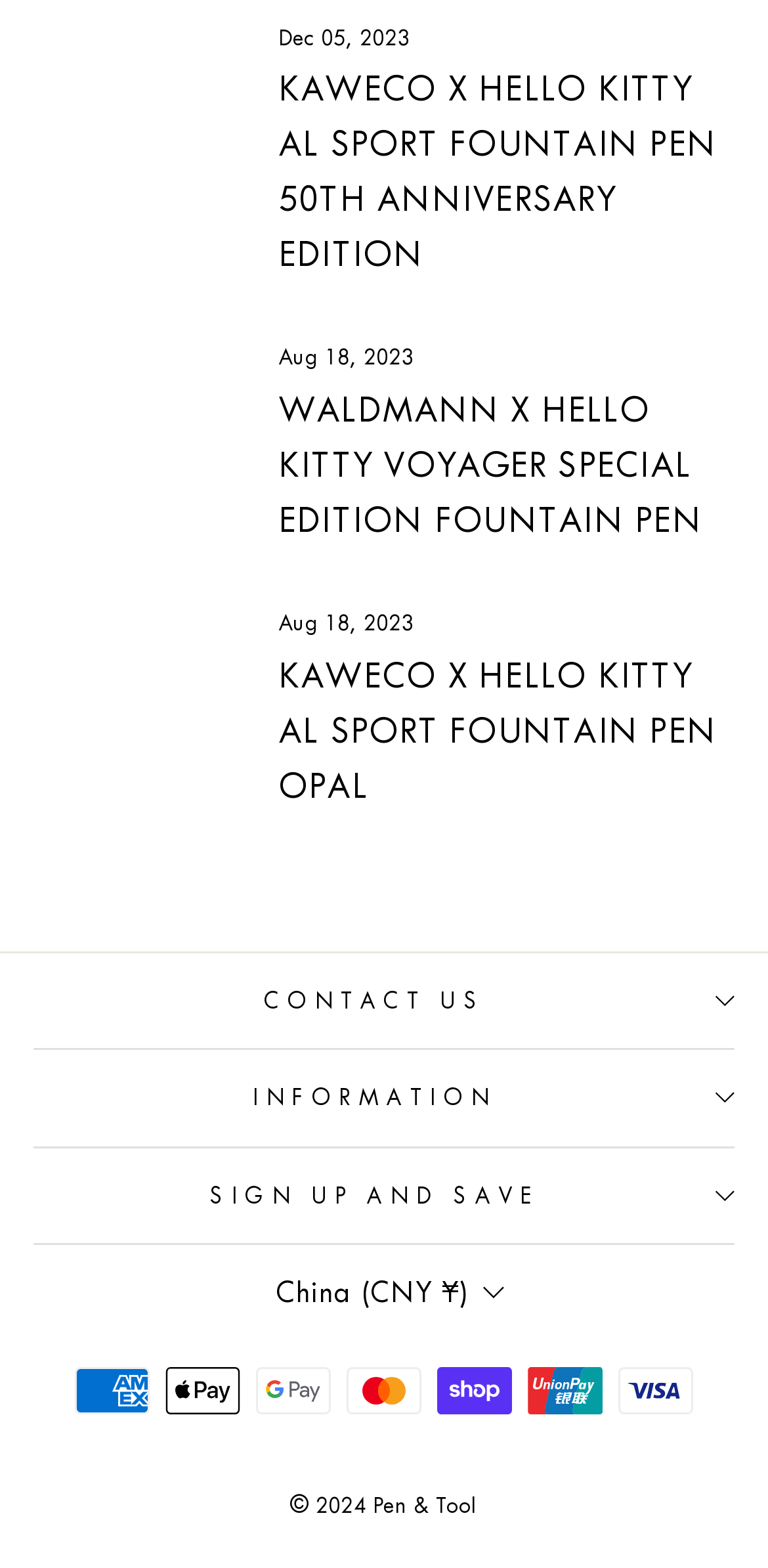Could you specify the bounding box coordinates for the clickable section to complete the following instruction: "View details of Kaweco X Hello Kitty AL Sport Fountain Pen 50th Anniversary Edition"?

[0.044, 0.013, 0.319, 0.089]